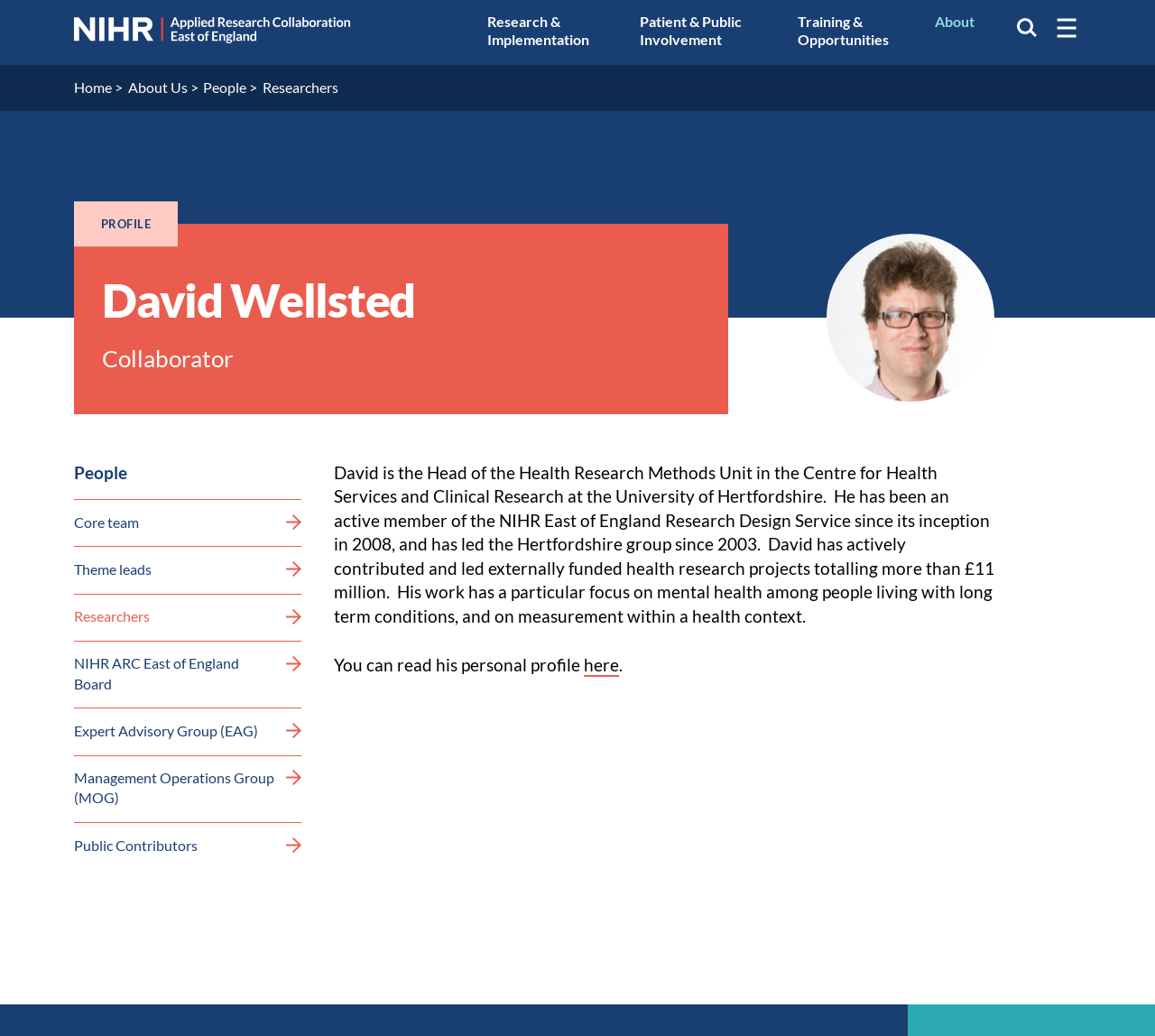Use the details in the image to answer the question thoroughly: 
What is the role of David Wellsted?

The heading element with bounding box coordinates [0.088, 0.33, 0.598, 0.362] mentions 'Collaborator', which indicates David Wellsted's role.